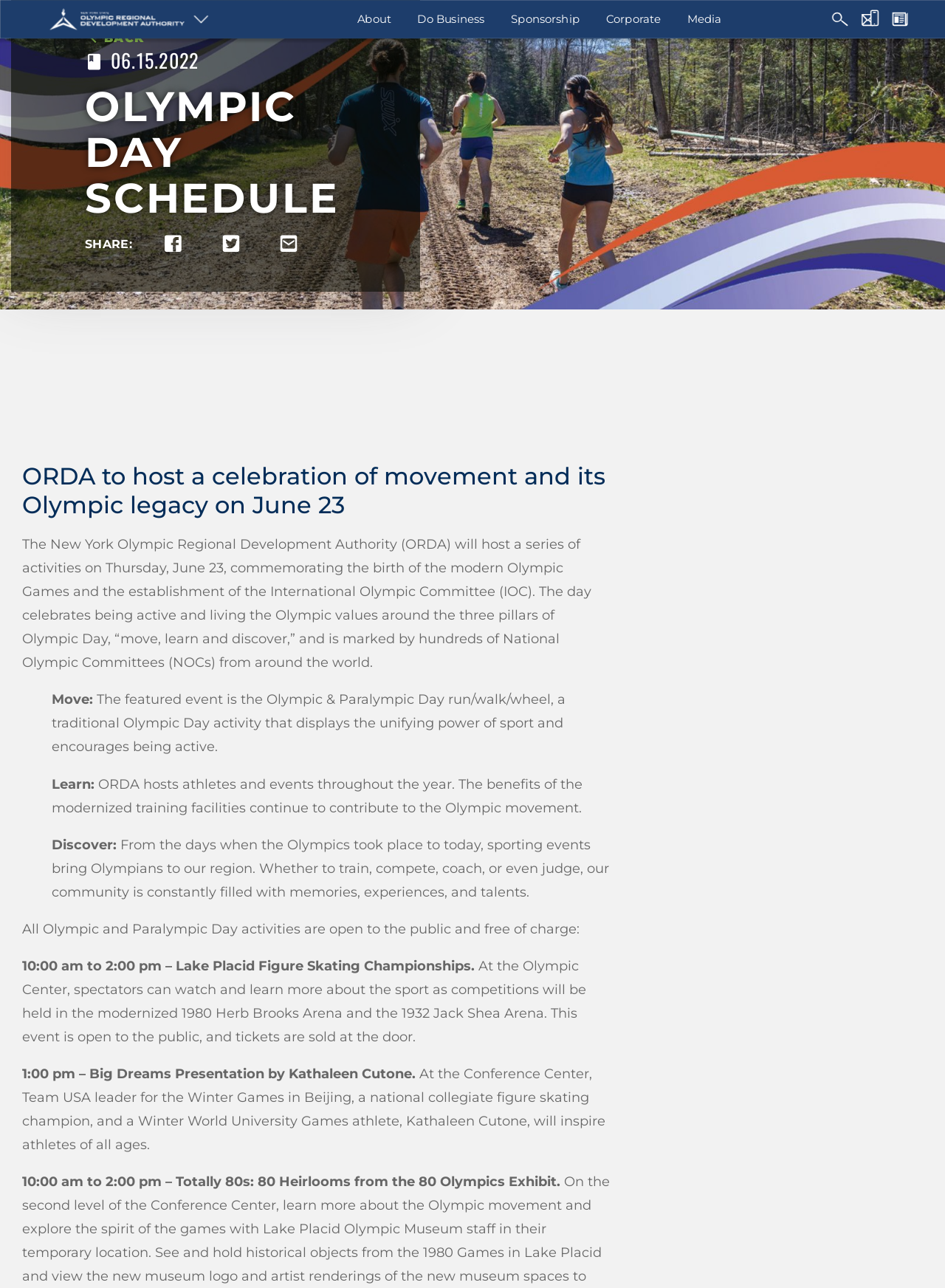Please find the bounding box coordinates of the element that must be clicked to perform the given instruction: "Click on the 'Articles' link". The coordinates should be four float numbers from 0 to 1, i.e., [left, top, right, bottom].

[0.937, 0.007, 0.968, 0.023]